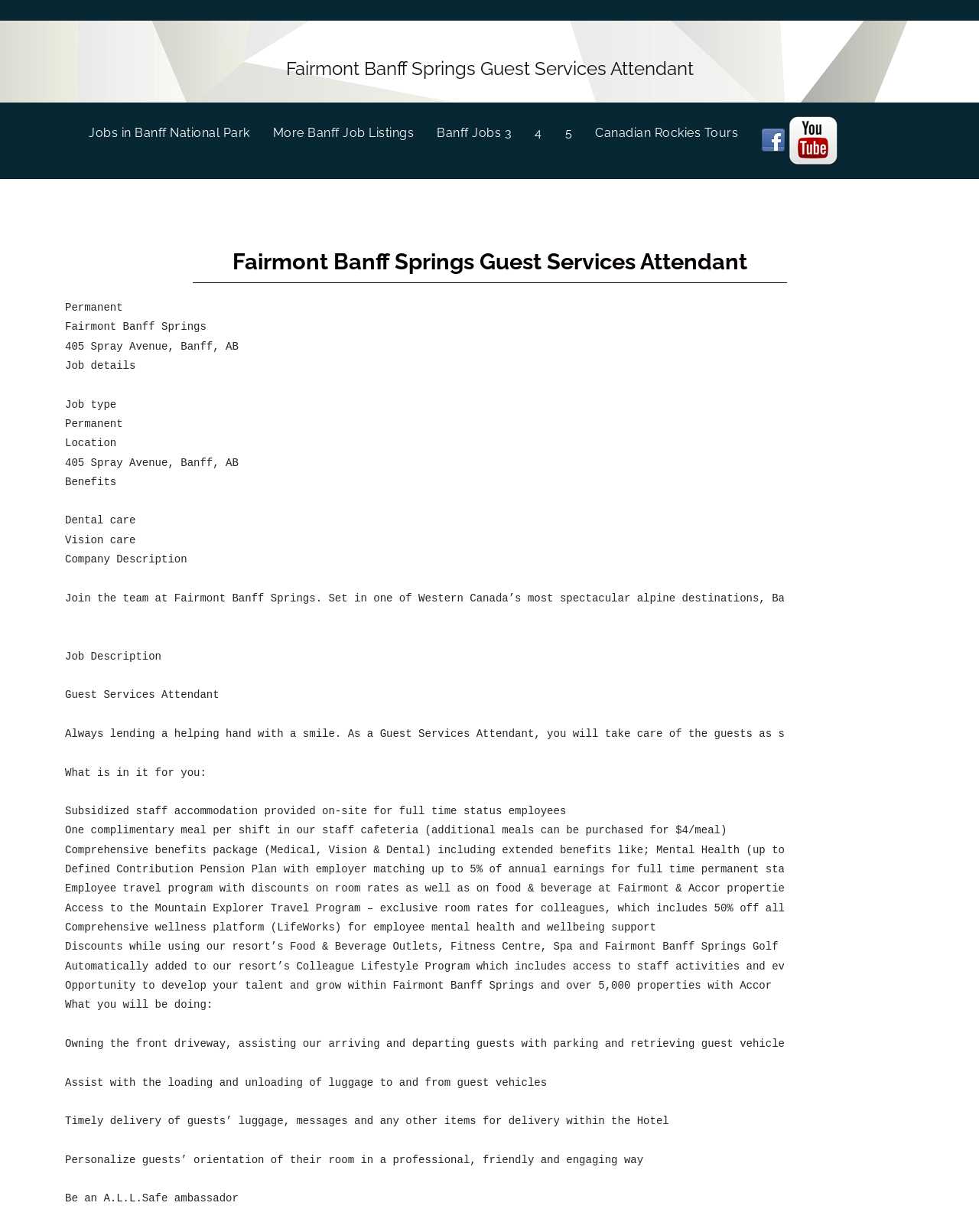Find the bounding box coordinates of the area that needs to be clicked in order to achieve the following instruction: "Download PDF". The coordinates should be specified as four float numbers between 0 and 1, i.e., [left, top, right, bottom].

None